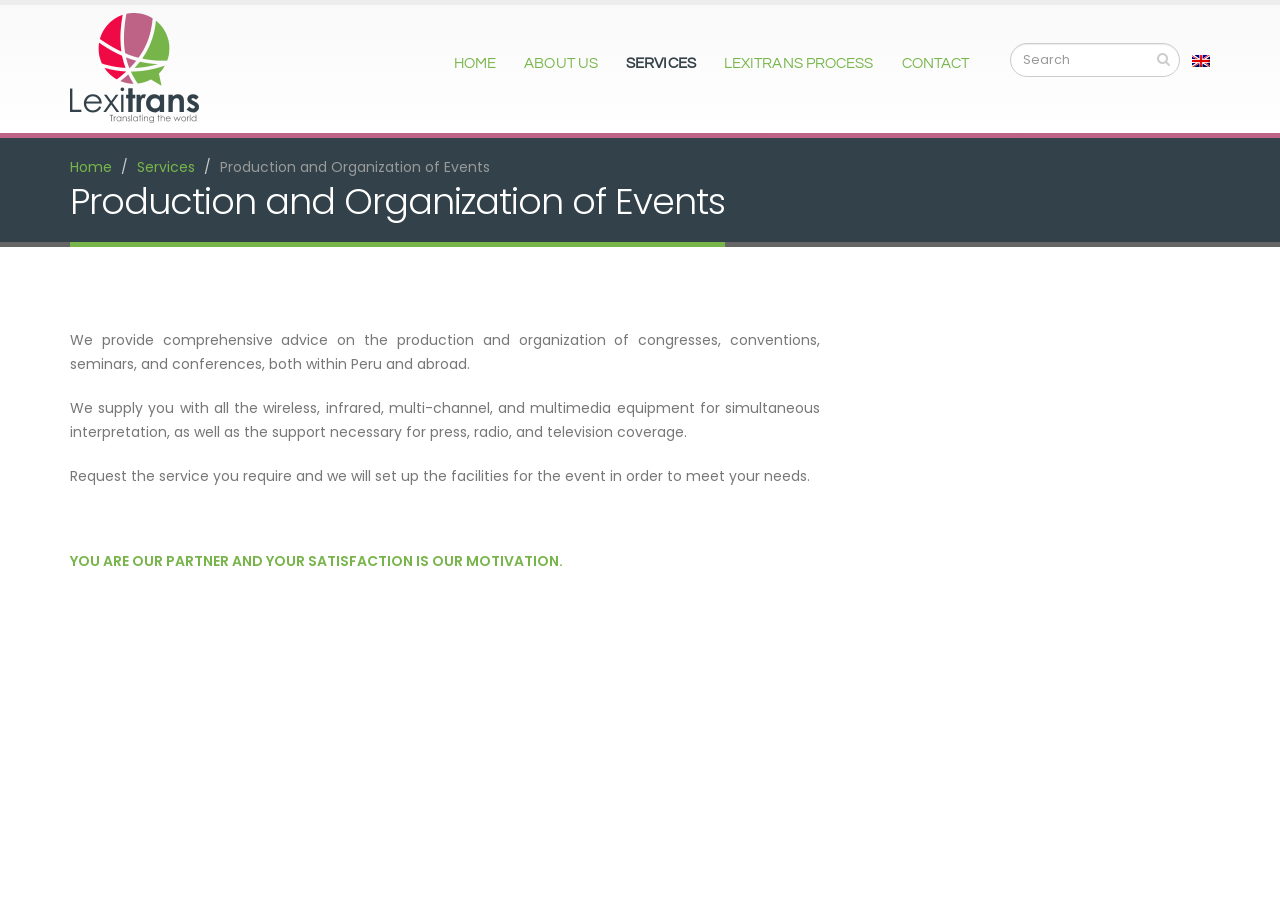What is the purpose of the textbox?
Refer to the image and give a detailed answer to the query.

The purpose of the textbox is to search for something, as indicated by the text 'Search' inside the textbox element, which is located at the top right corner of the webpage.